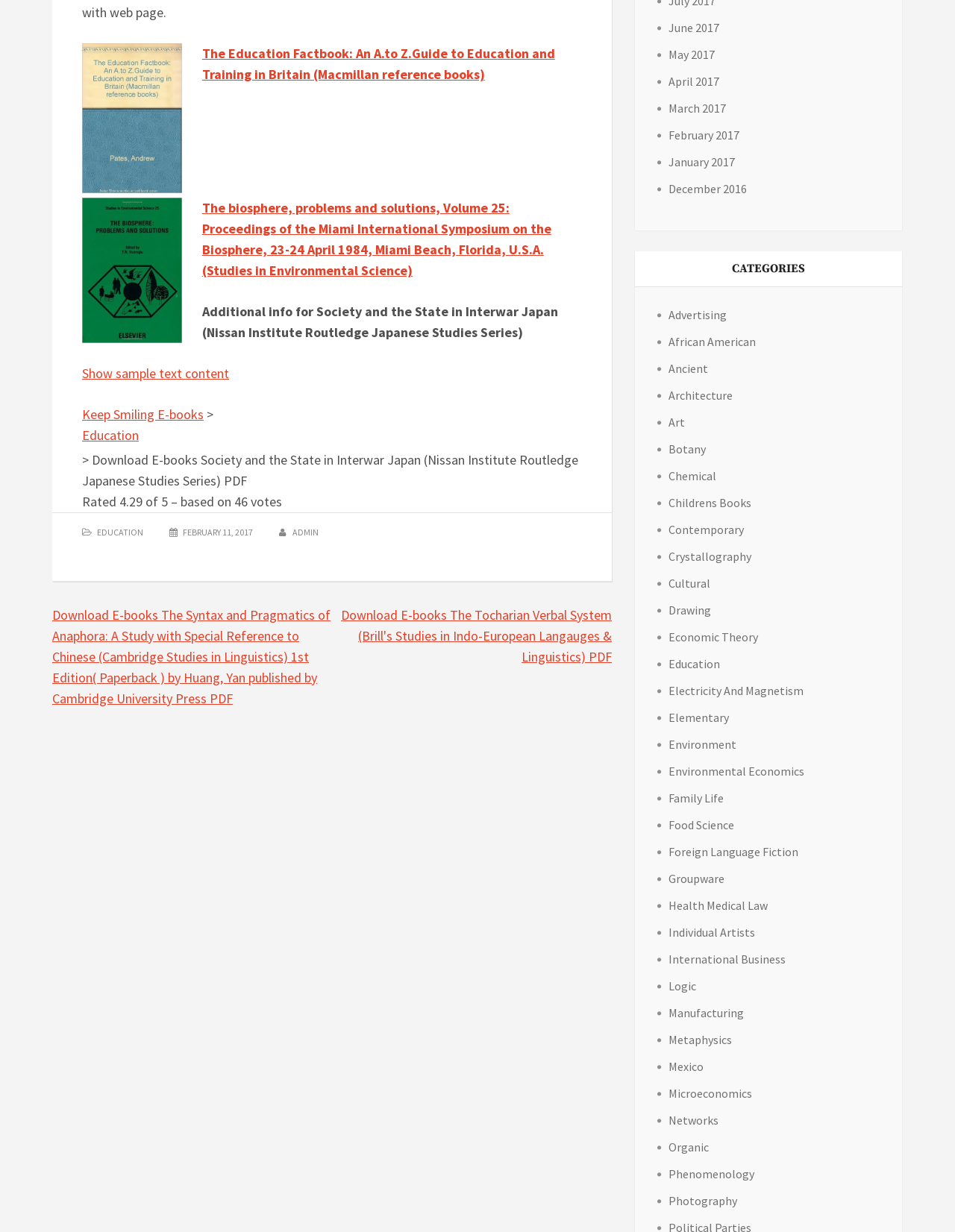Find the bounding box coordinates of the element to click in order to complete this instruction: "Download E-books Society and the State in Interwar Japan (Nissan Institute Routledge Japanese Studies Series) PDF". The bounding box coordinates must be four float numbers between 0 and 1, denoted as [left, top, right, bottom].

[0.086, 0.366, 0.605, 0.397]